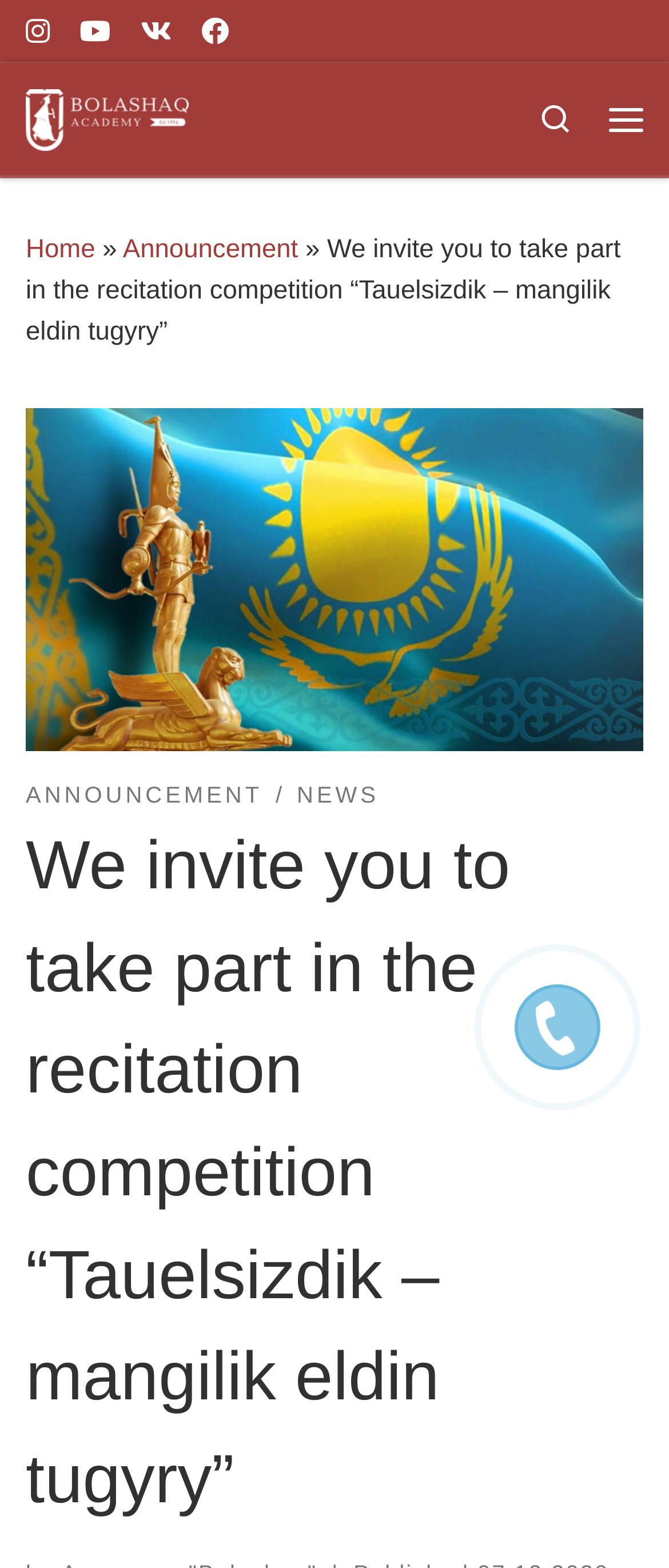Provide a brief response to the question using a single word or phrase: 
What is the text of the search button?

 Search